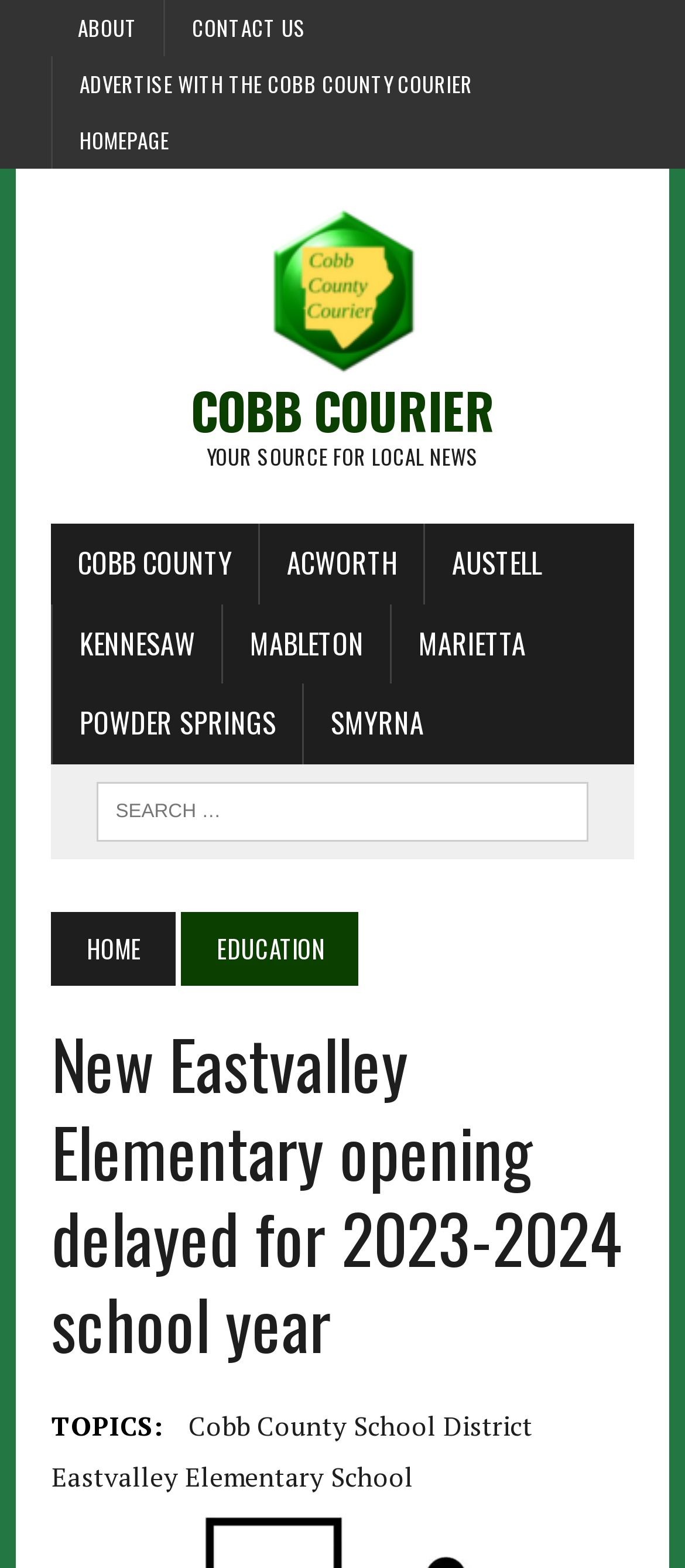Show the bounding box coordinates of the region that should be clicked to follow the instruction: "search for something."

[0.141, 0.498, 0.859, 0.537]